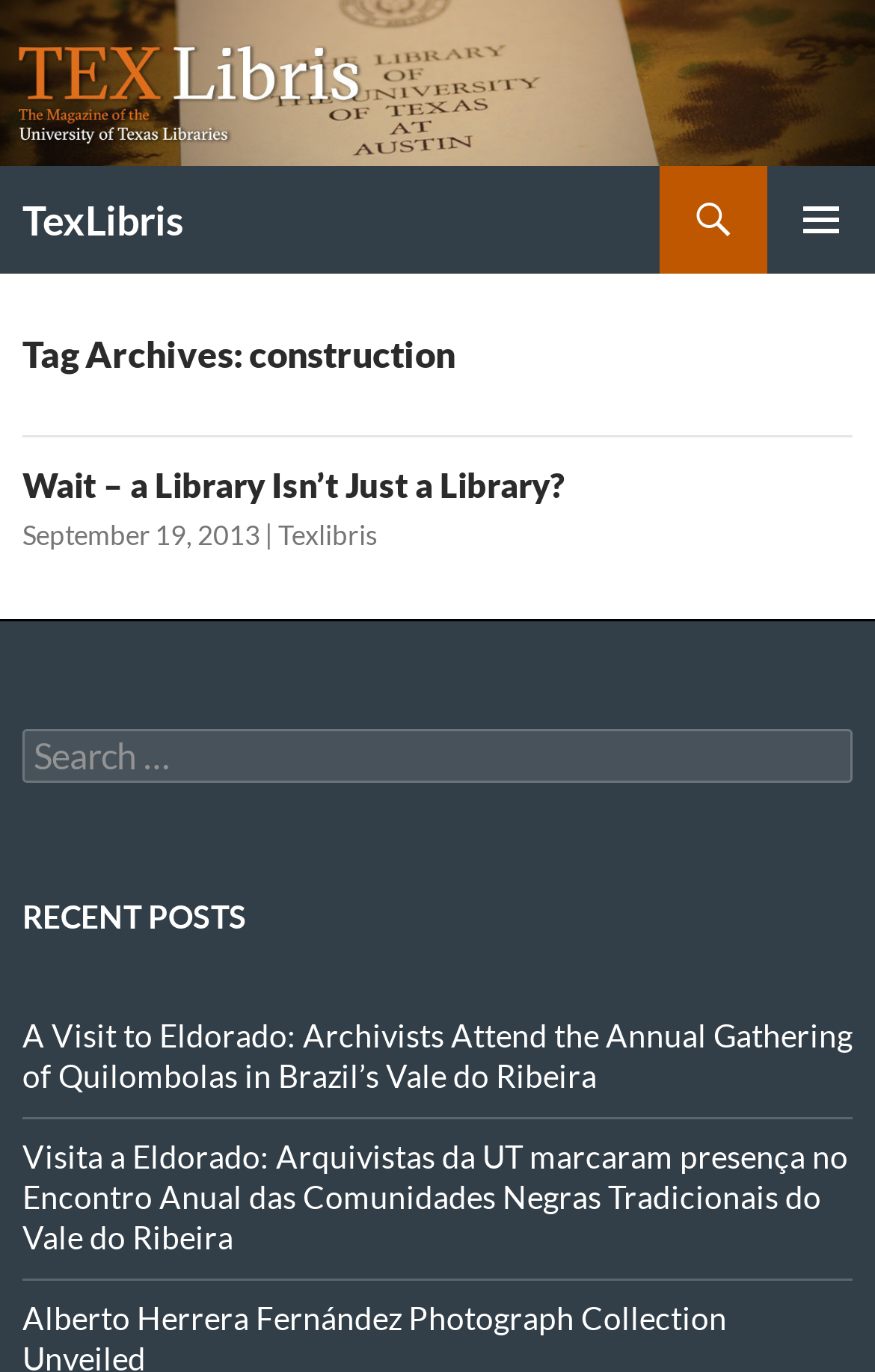Specify the bounding box coordinates of the area that needs to be clicked to achieve the following instruction: "read the recent post 'A Visit to Eldorado'".

[0.026, 0.741, 0.974, 0.798]